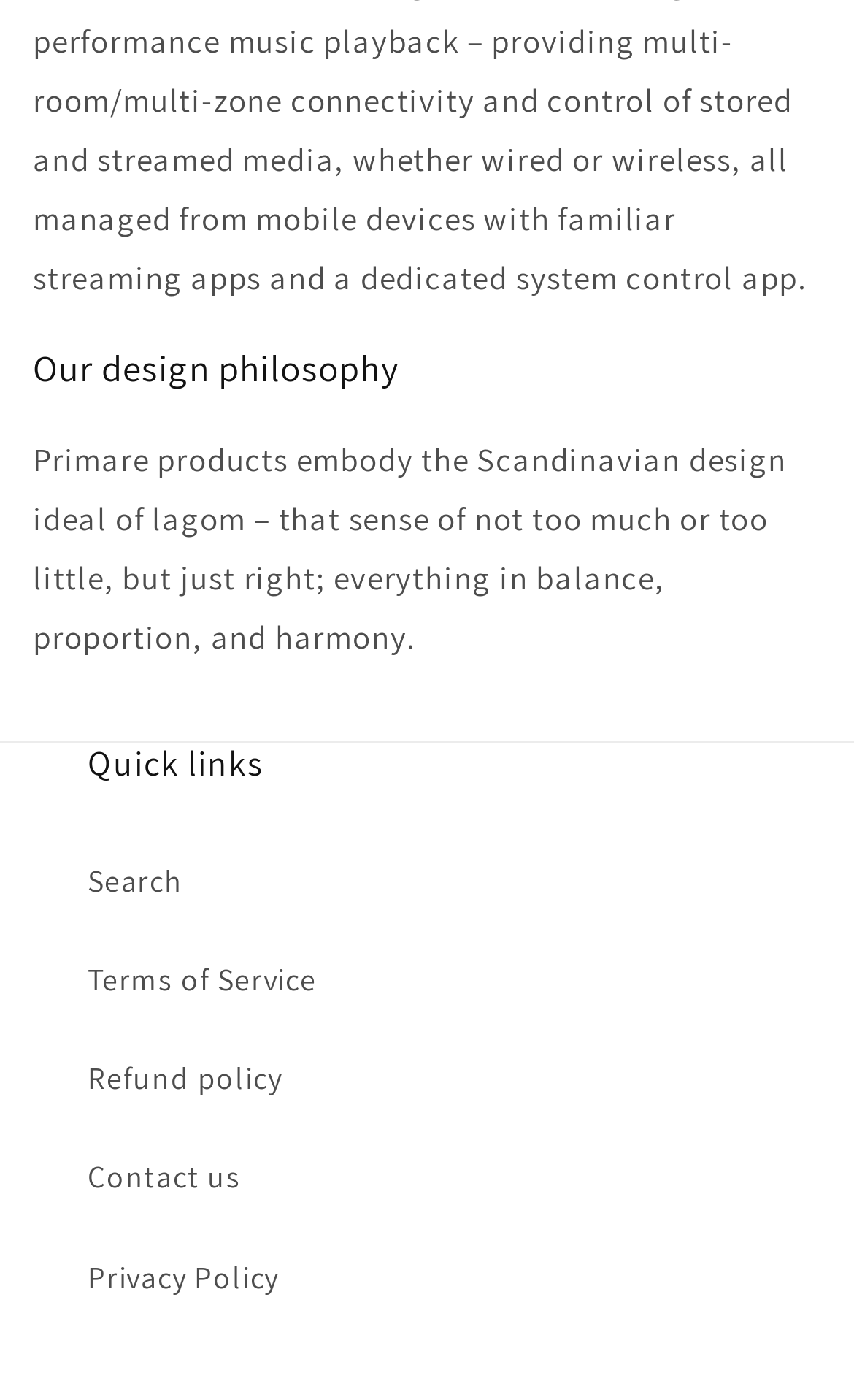What is the balance concept in Scandinavian design?
Kindly offer a comprehensive and detailed response to the question.

According to the webpage, the Scandinavian design ideal of lagom is about achieving a balance and harmony in design, where everything is in proportion and not too much or too little.